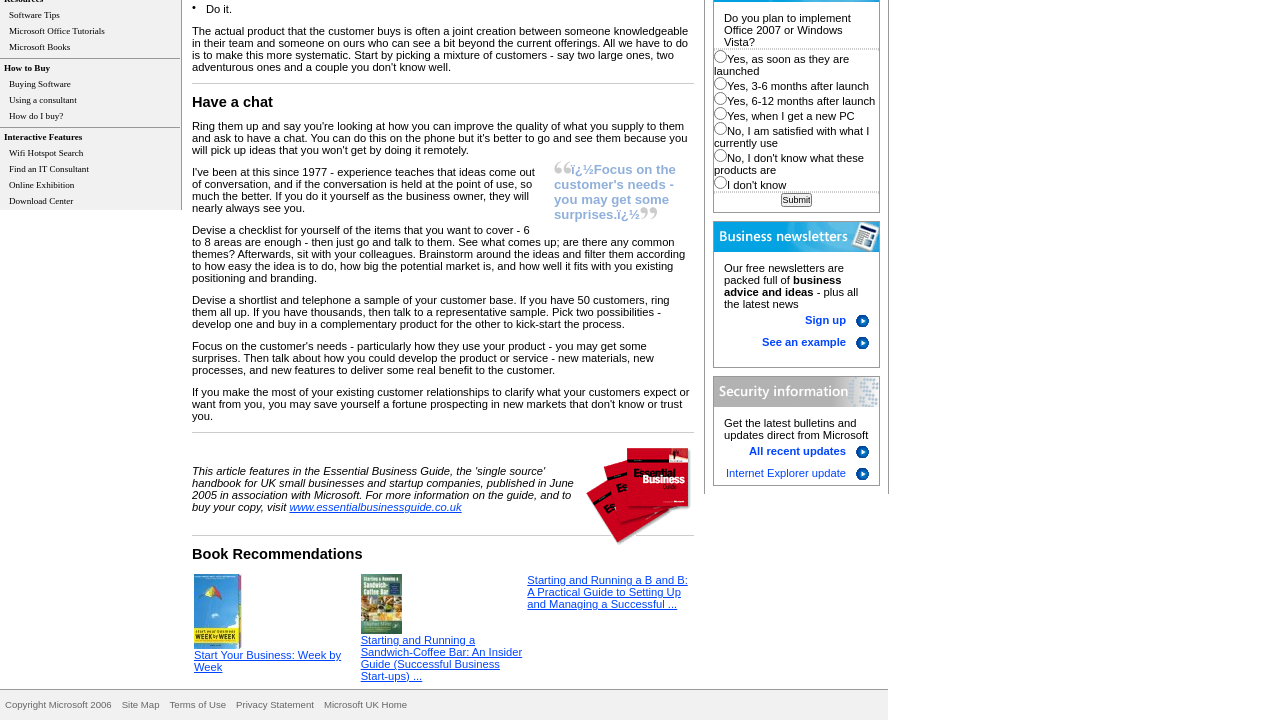Given the description: "Find an IT Consultant", determine the bounding box coordinates of the UI element. The coordinates should be formatted as four float numbers between 0 and 1, [left, top, right, bottom].

[0.007, 0.228, 0.069, 0.242]